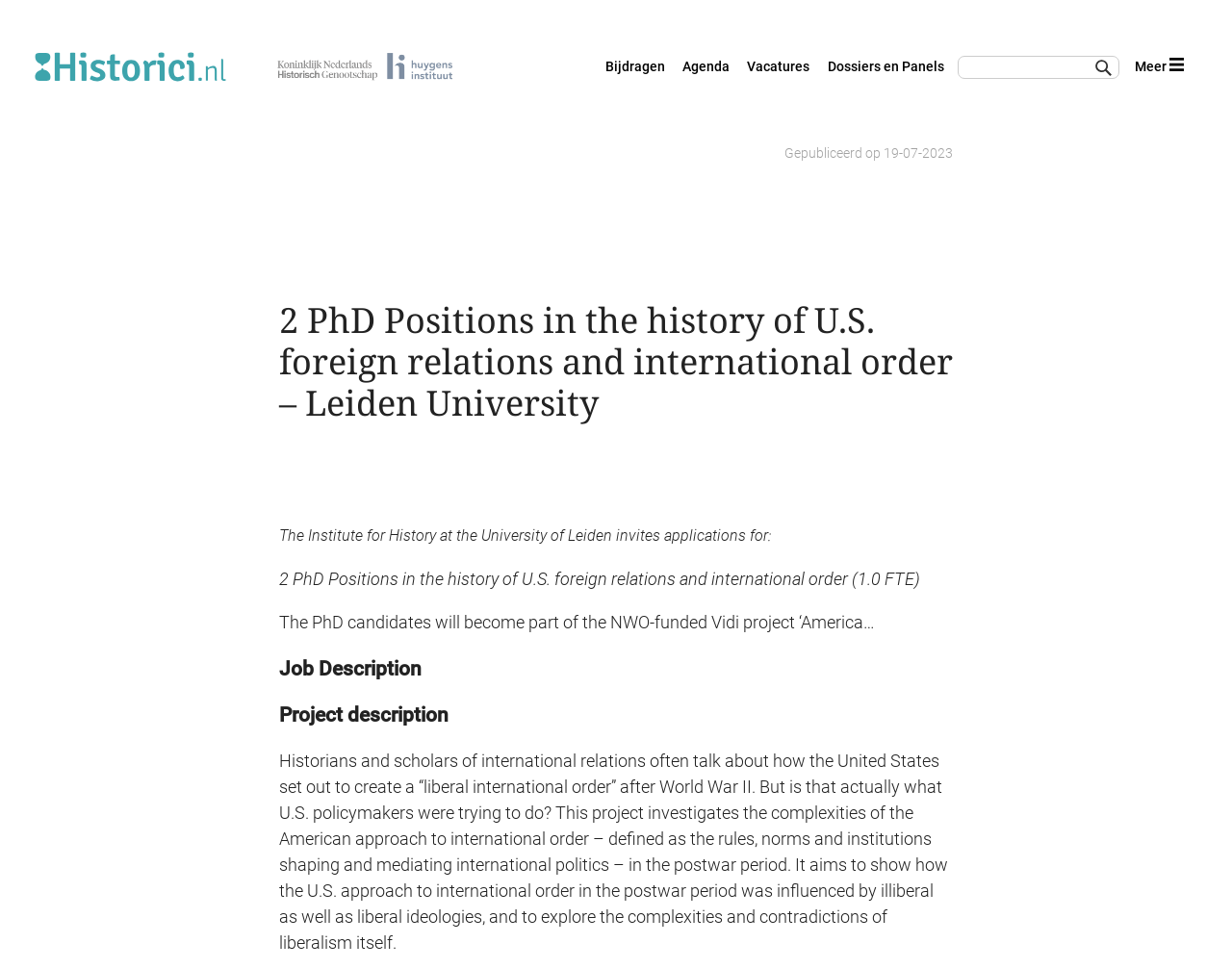Illustrate the webpage's structure and main components comprehensively.

The webpage is dedicated to Historici.nl, a website for those interested in Dutch history. At the top left, there is a logo of Historici.nl, accompanied by a link to the website. To the right of the logo, there are three more links: KNHG, Historici.nl, and another Historici.nl. Below these links, there is a navigation menu with five options: Bijdragen, Agenda, Vacatures, Dossiers en Panels, and Meer Historici.nl.

The main content of the webpage is about two PhD positions in the history of U.S. foreign relations and international order at Leiden University. The title of the job posting is prominently displayed, followed by the publication date, July 19, 2023. The job description is divided into sections, including the job title, project description, and a detailed description of the research project.

The project description section provides an overview of the research project, which investigates the complexities of the American approach to international order in the postwar period. The text explains that the project aims to show how the U.S. approach to international order was influenced by both liberal and illiberal ideologies and explores the complexities and contradictions of liberalism itself.